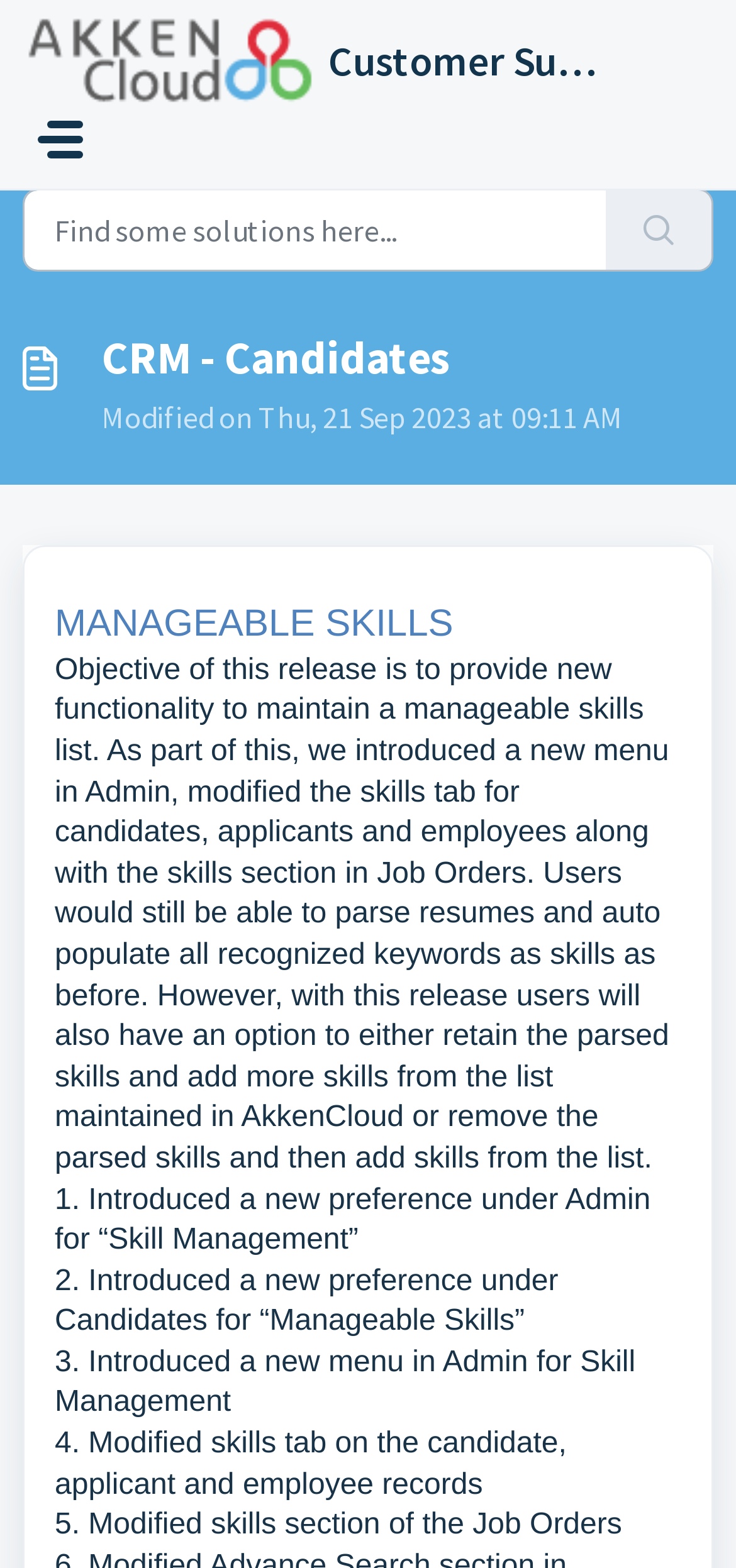What is the purpose of the 'Manageable Skills' feature?
Relying on the image, give a concise answer in one word or a brief phrase.

Maintain skills list